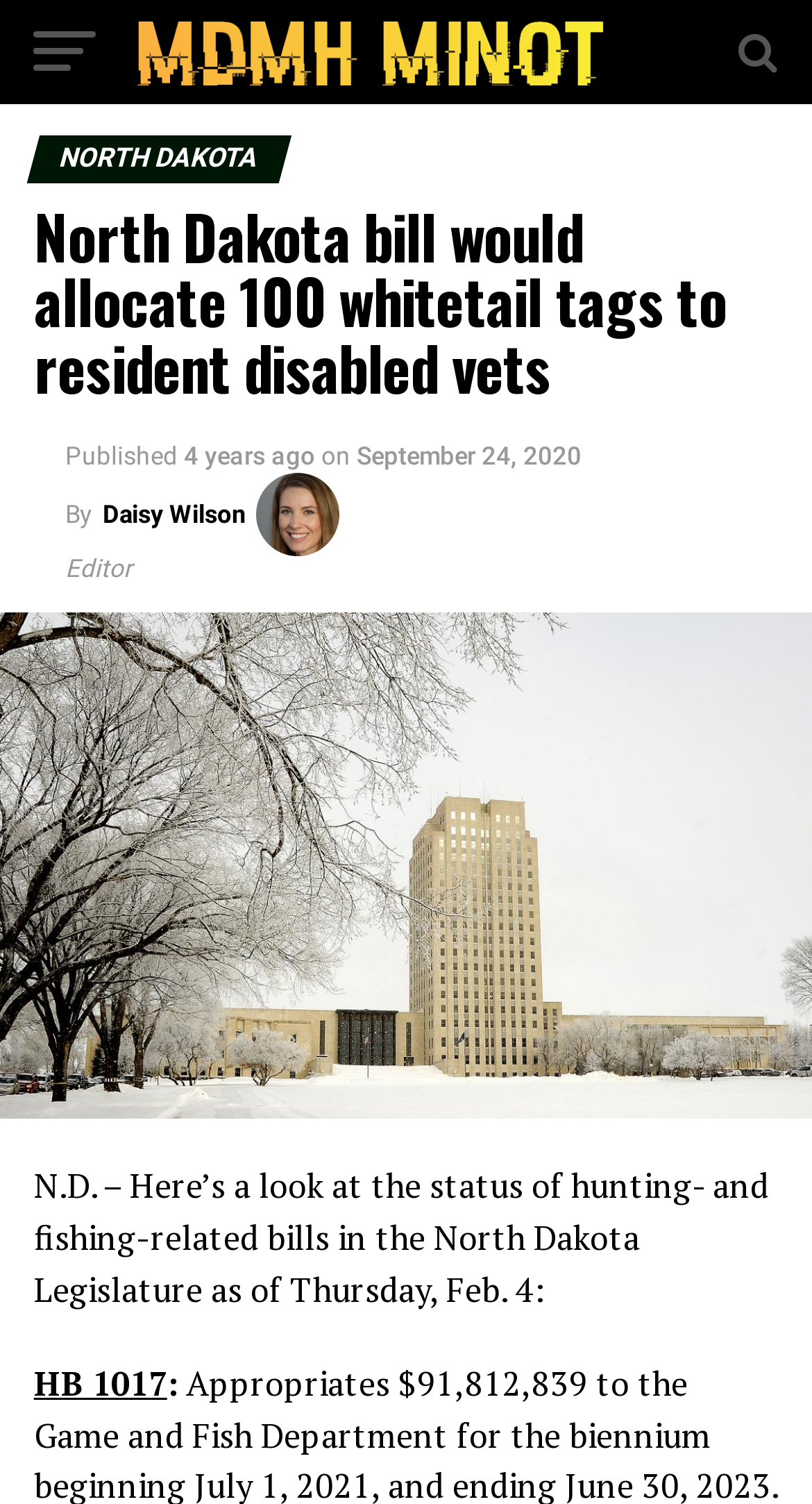Analyze the image and deliver a detailed answer to the question: What is the bill number mentioned in the article?

The bill number mentioned in the article is HB 1017, which is mentioned in the text as one of the hunting- and fishing-related bills in the North Dakota Legislature.